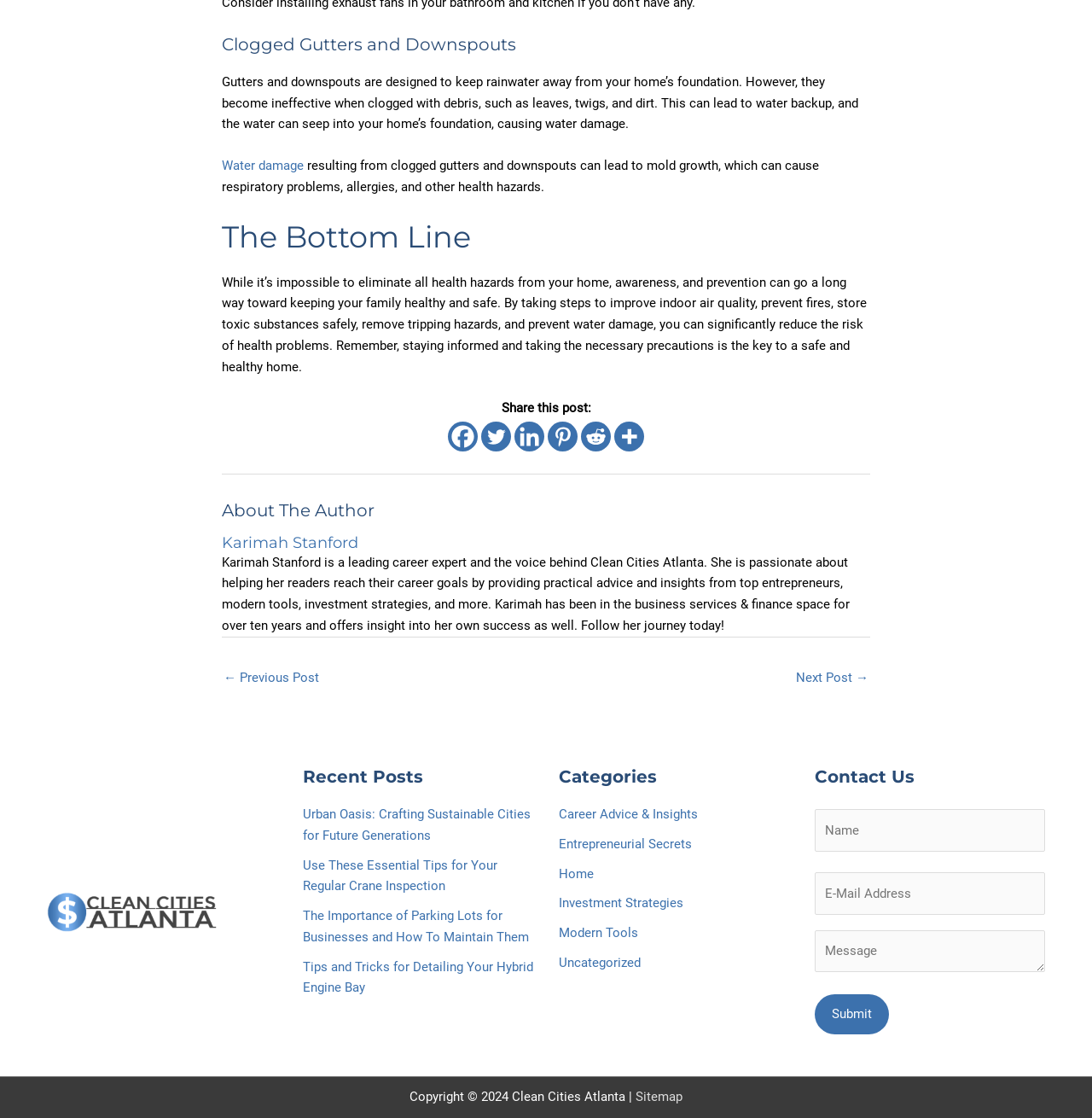Using the given element description, provide the bounding box coordinates (top-left x, top-left y, bottom-right x, bottom-right y) for the corresponding UI element in the screenshot: name="your-email" placeholder="E-Mail Address"

[0.746, 0.78, 0.957, 0.818]